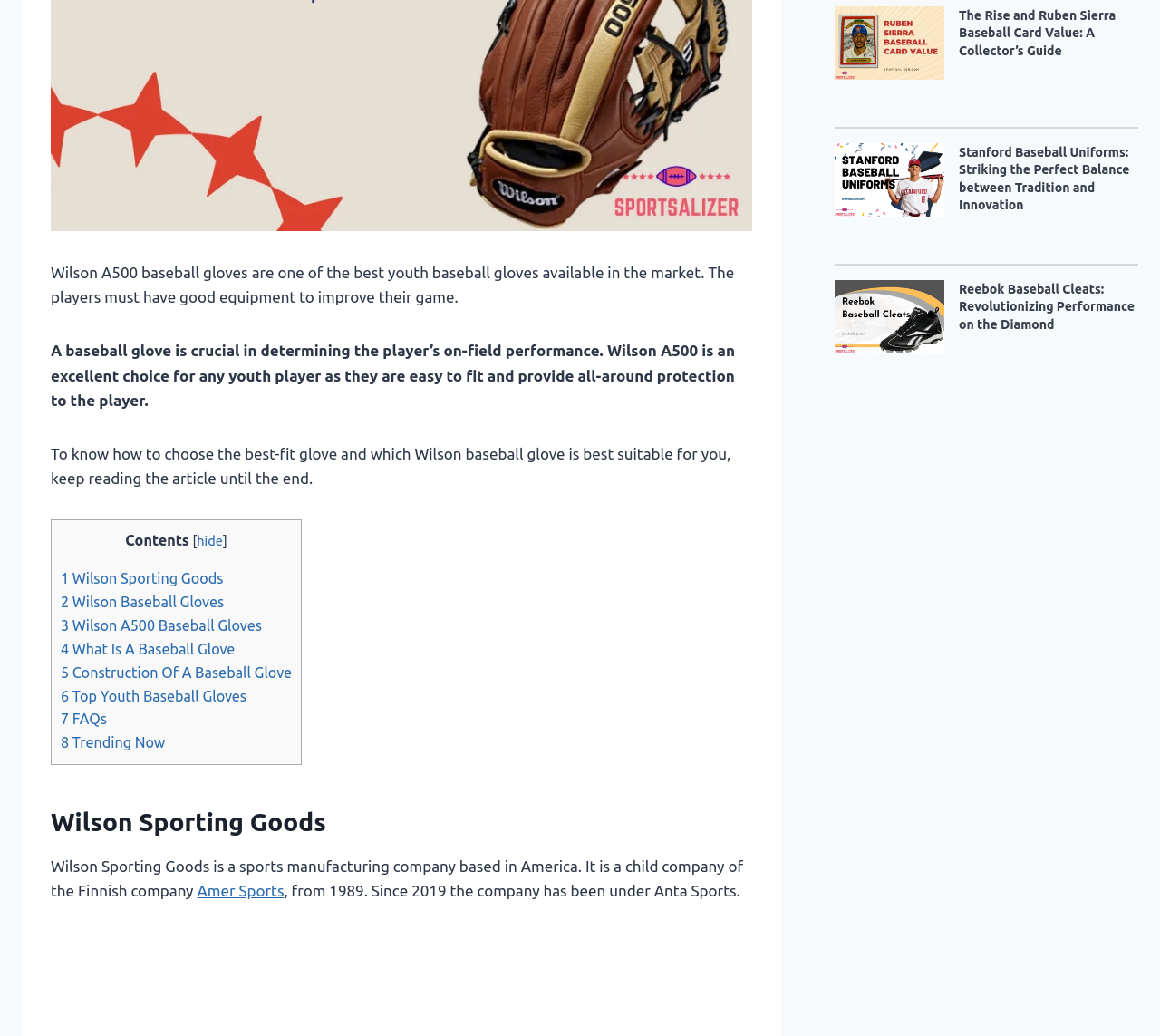Given the element description "8 Trending Now" in the screenshot, predict the bounding box coordinates of that UI element.

[0.052, 0.709, 0.142, 0.725]